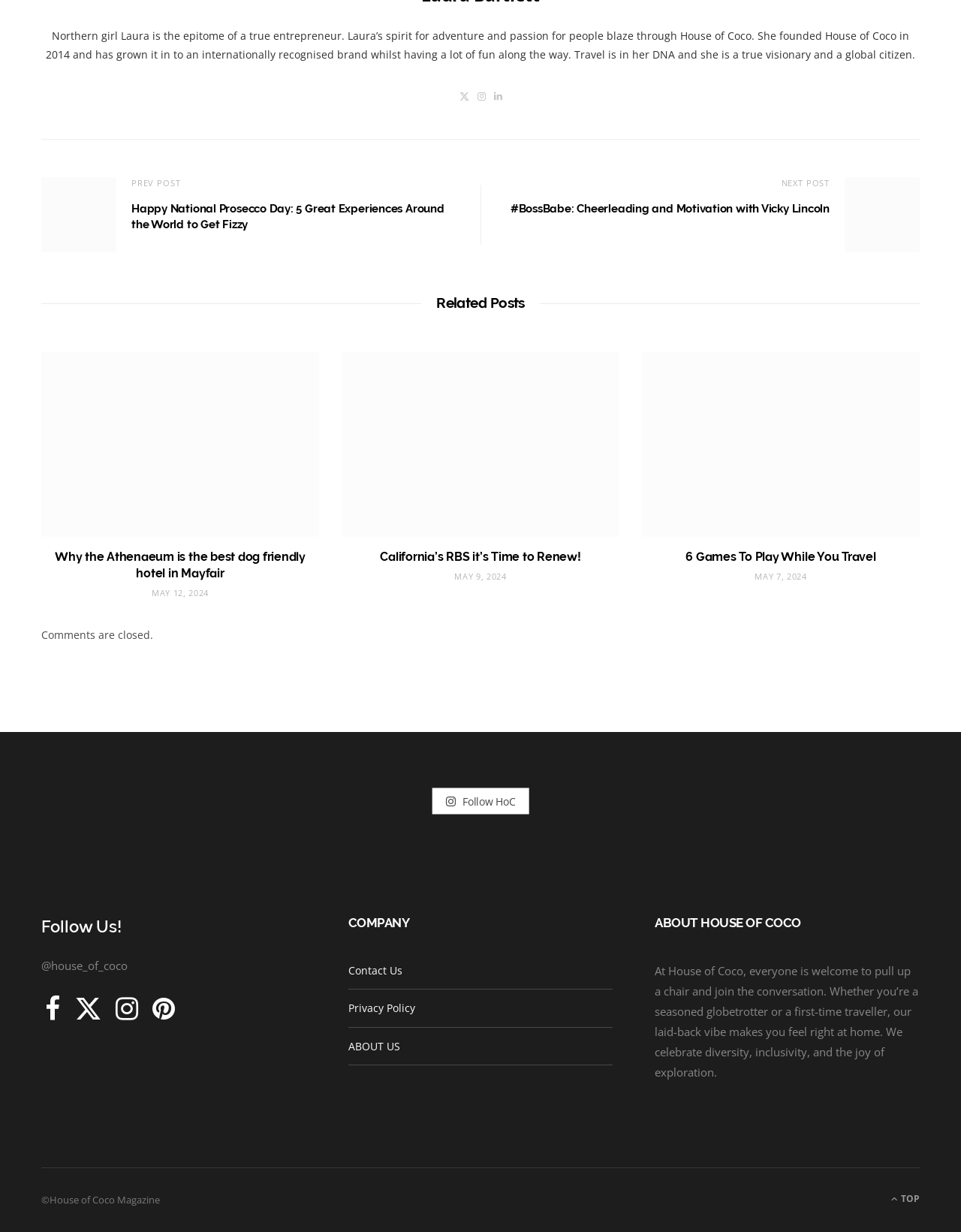Give a concise answer using one word or a phrase to the following question:
What is the founder's name of House of Coco?

Laura